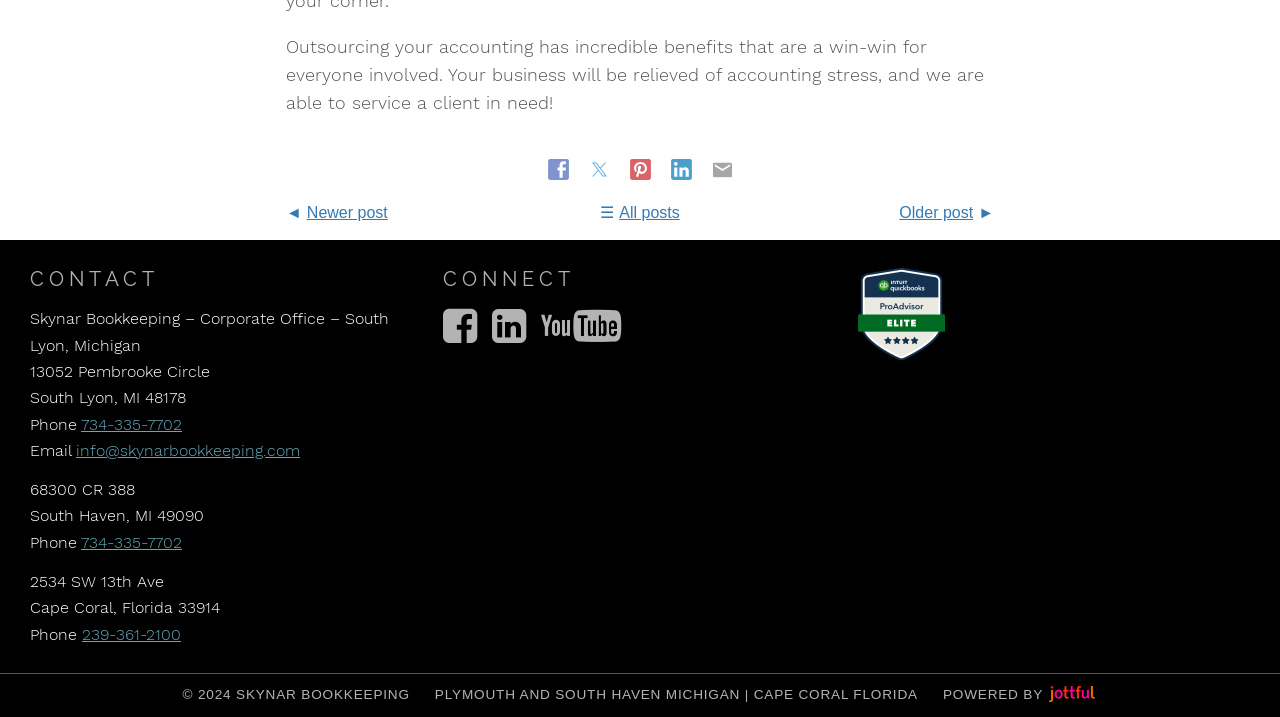What social media platforms can you connect with the company on?
Can you give a detailed and elaborate answer to the question?

The company can be connected with on three social media platforms, which are Facebook, Twitter, and LinkedIn. The links to these platforms are provided in the 'CONNECT' section.